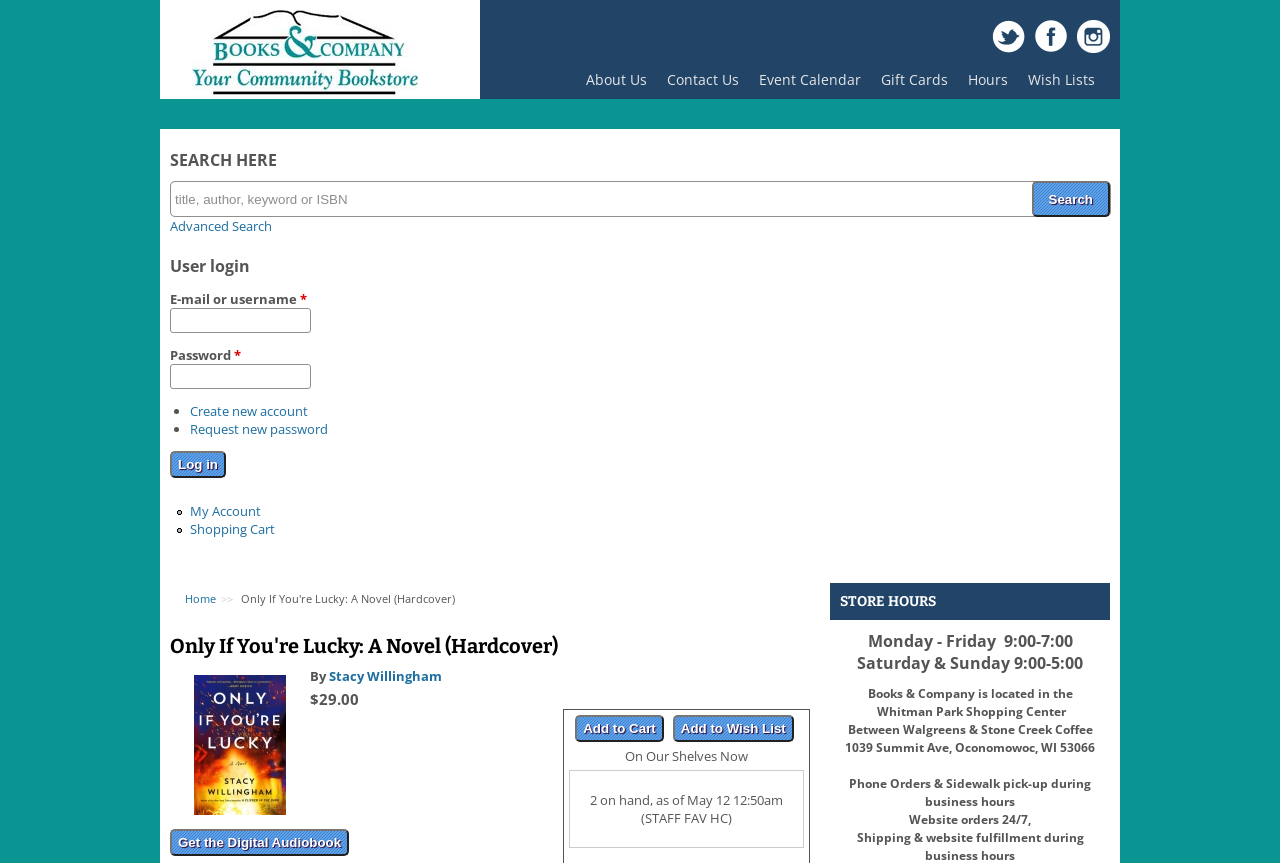Pinpoint the bounding box coordinates of the element you need to click to execute the following instruction: "View book details". The bounding box should be represented by four float numbers between 0 and 1, in the format [left, top, right, bottom].

[0.152, 0.928, 0.223, 0.948]